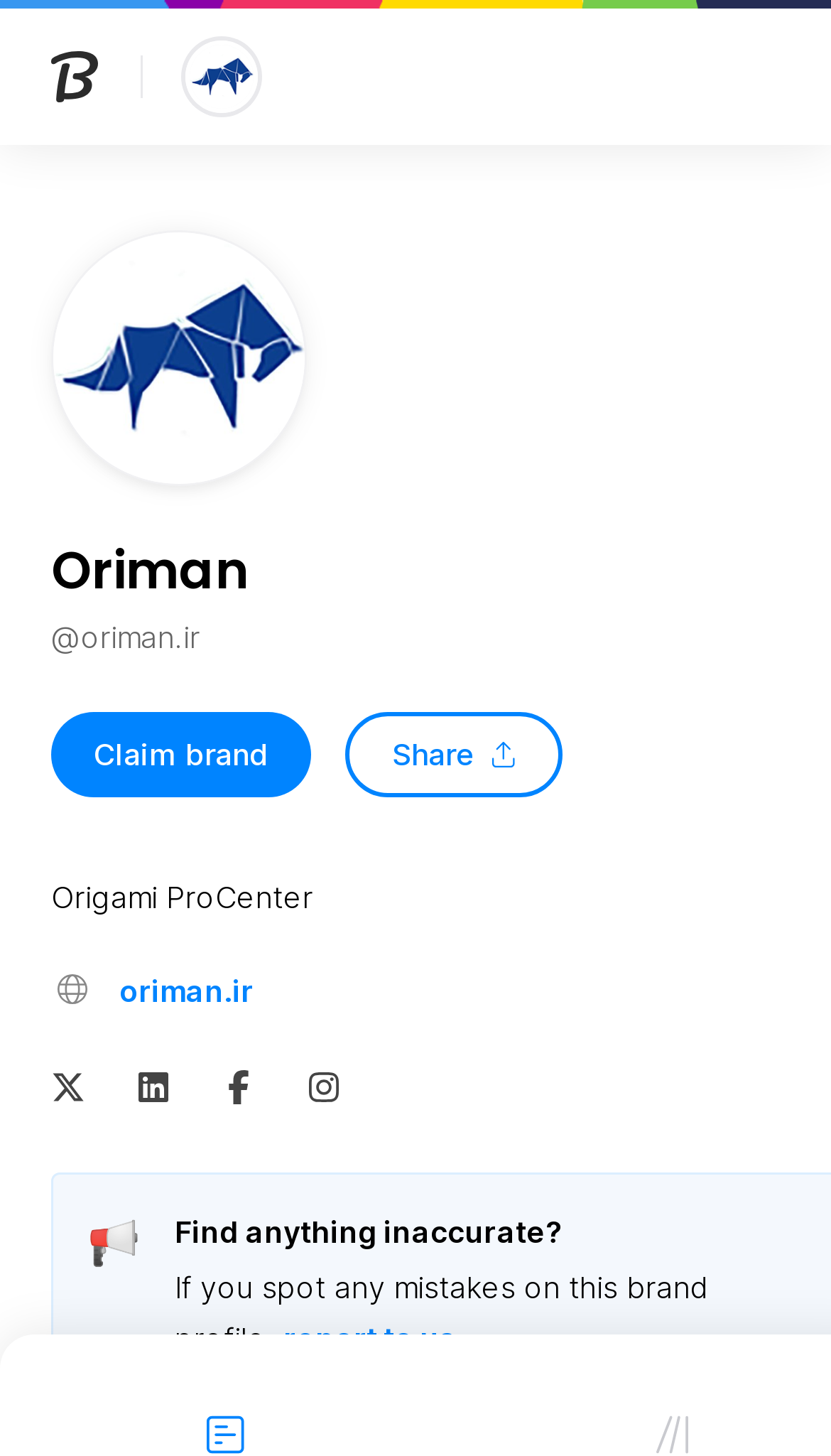Please provide a detailed answer to the question below by examining the image:
What is the name of the ProCenter?

The answer can be found by looking at the StaticText 'Origami ProCenter' which is located below the profile picture of Oriman, indicating that the name of the ProCenter is Origami ProCenter.